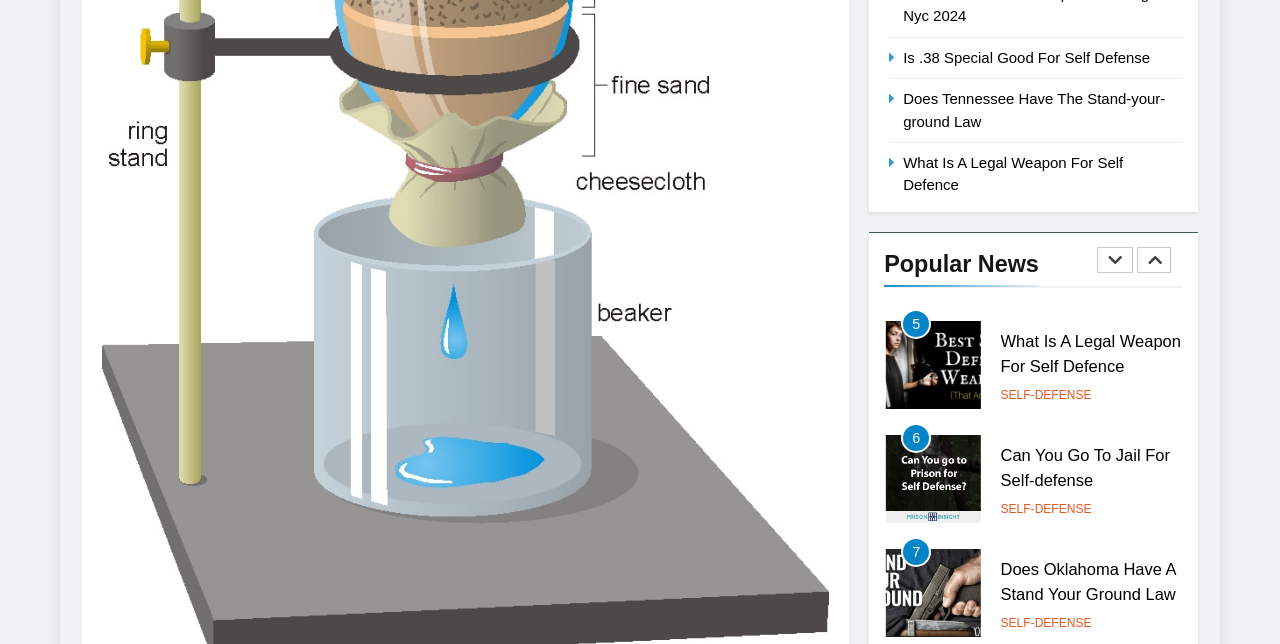What is the position of the 'Popular News' heading?
Based on the screenshot, give a detailed explanation to answer the question.

I compared the y1 and y2 coordinates of the 'Popular News' heading element [339] with those of the article elements and found that it has a smaller y1 value, indicating that it is positioned above the articles.